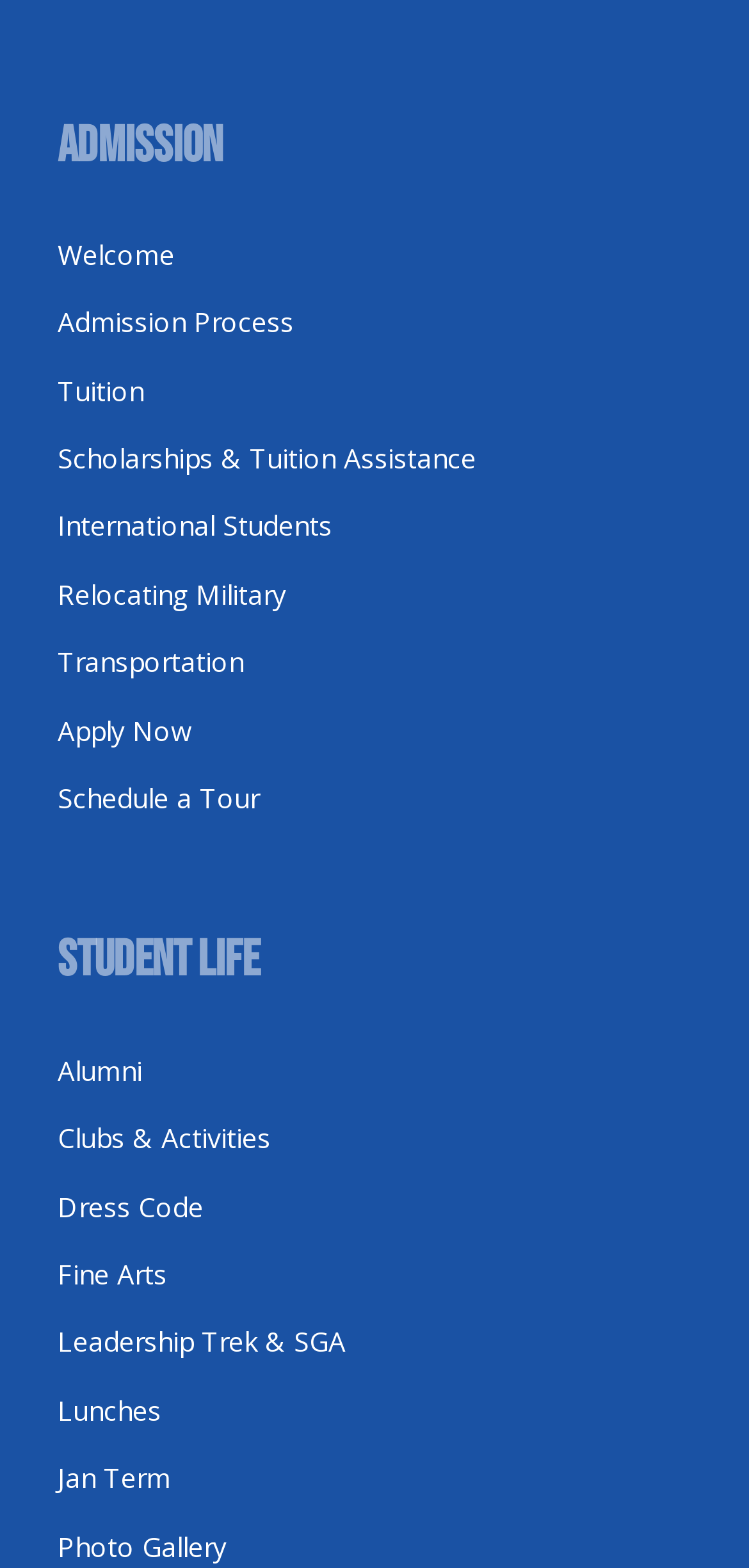Given the description: "Clubs & Activities", determine the bounding box coordinates of the UI element. The coordinates should be formatted as four float numbers between 0 and 1, [left, top, right, bottom].

[0.077, 0.714, 0.362, 0.737]